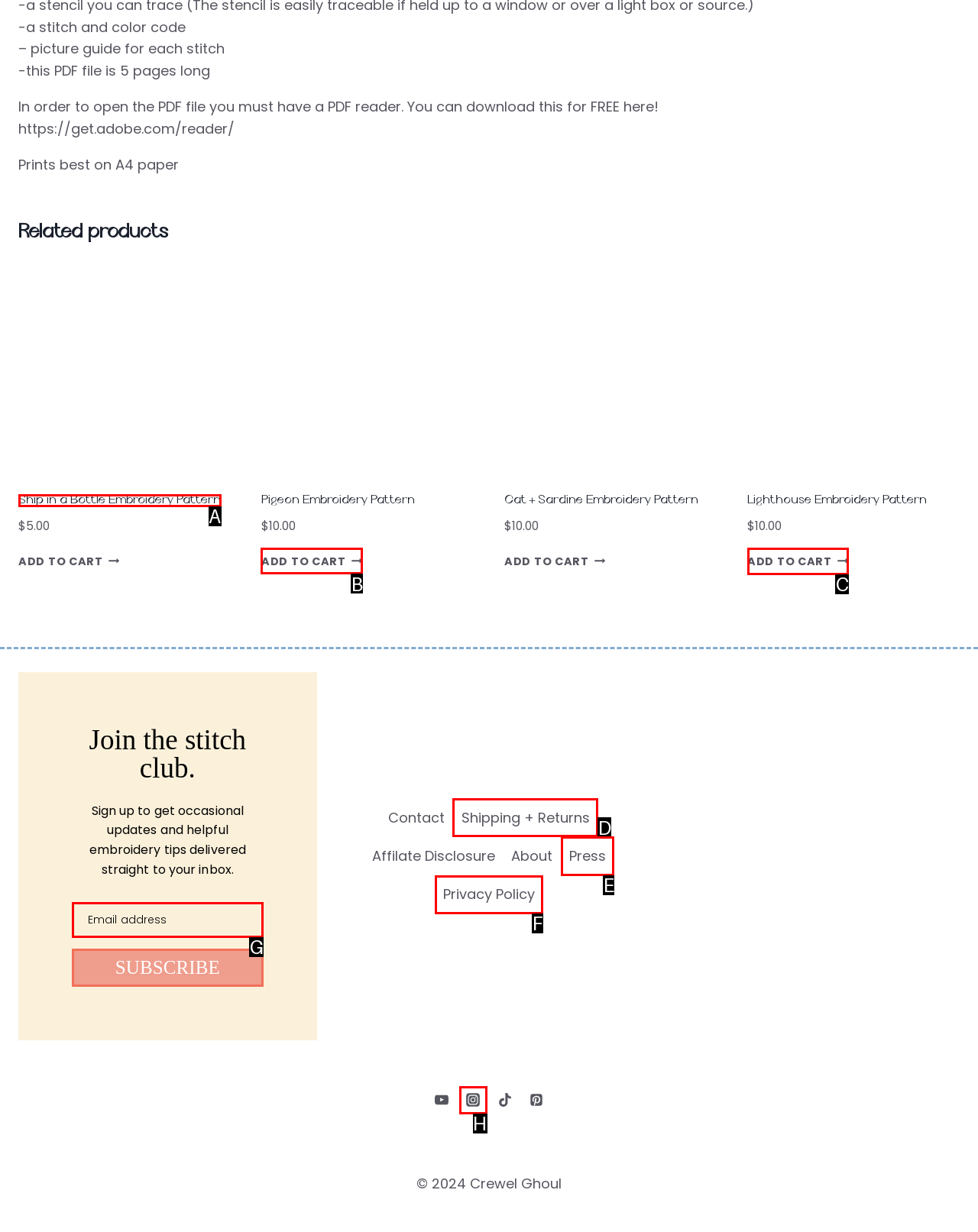Determine the letter of the element I should select to fulfill the following instruction: Click the link to convert files to PDF. Just provide the letter.

None